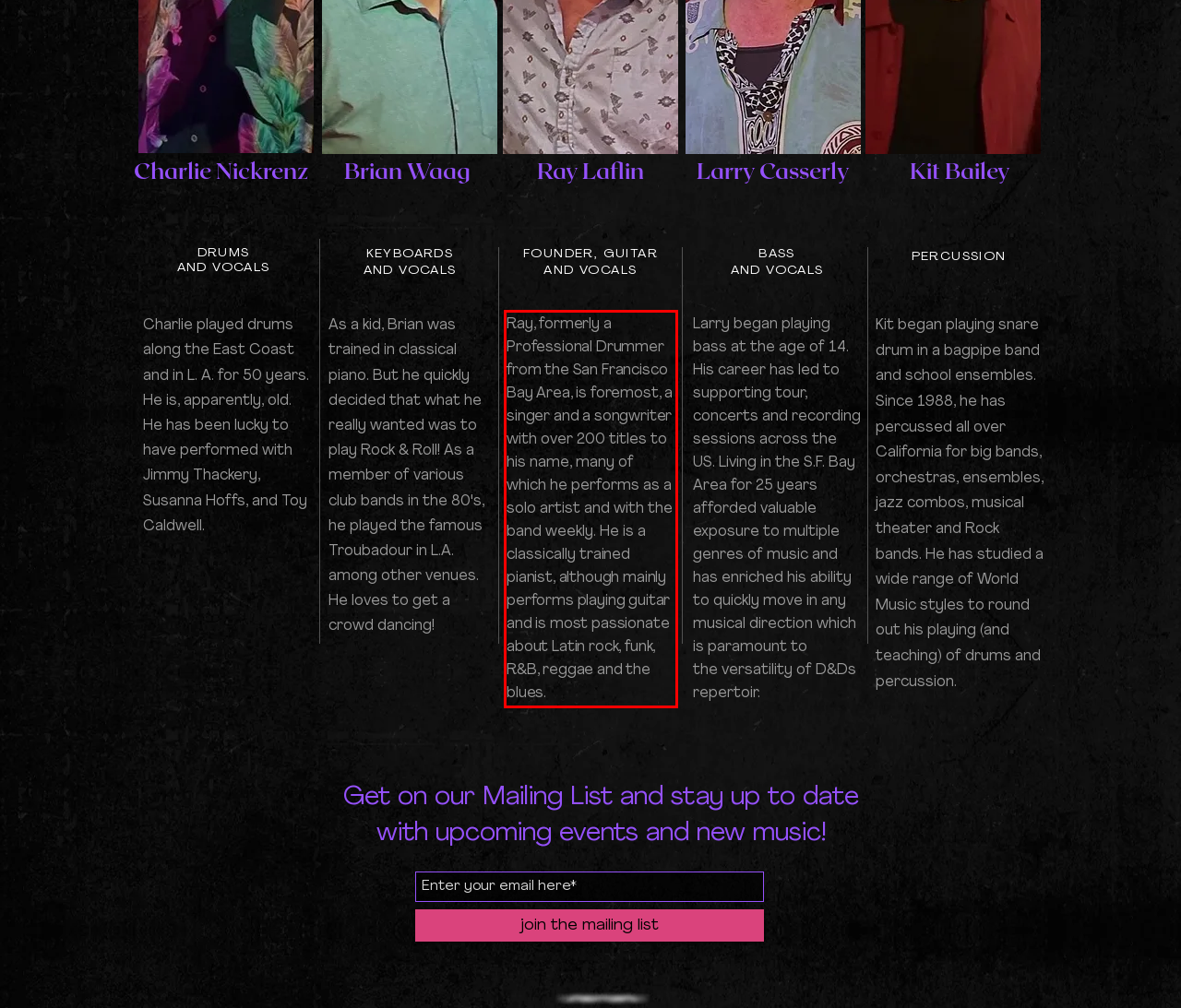There is a screenshot of a webpage with a red bounding box around a UI element. Please use OCR to extract the text within the red bounding box.

Ray, formerly a Professional Drummer from the San Francisco Bay Area, is foremost, a singer and a songwriter with over 200 titles to his name, many of which he performs as a solo artist and with the band weekly. He is a classically trained pianist, although mainly performs playing guitar and is most passionate about Latin rock, funk, R&B, reggae and the blues.